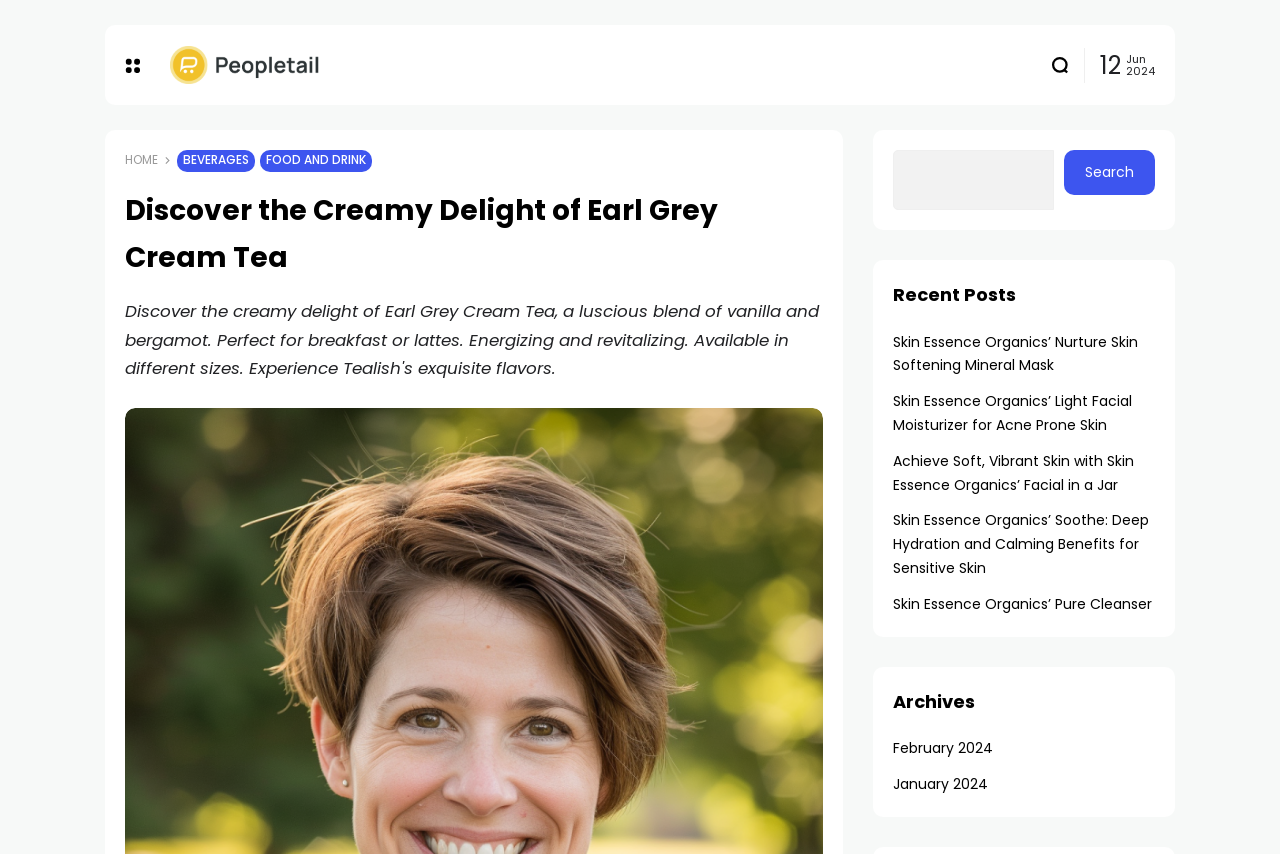Identify the bounding box coordinates of the section that should be clicked to achieve the task described: "Search for something".

[0.698, 0.176, 0.823, 0.246]